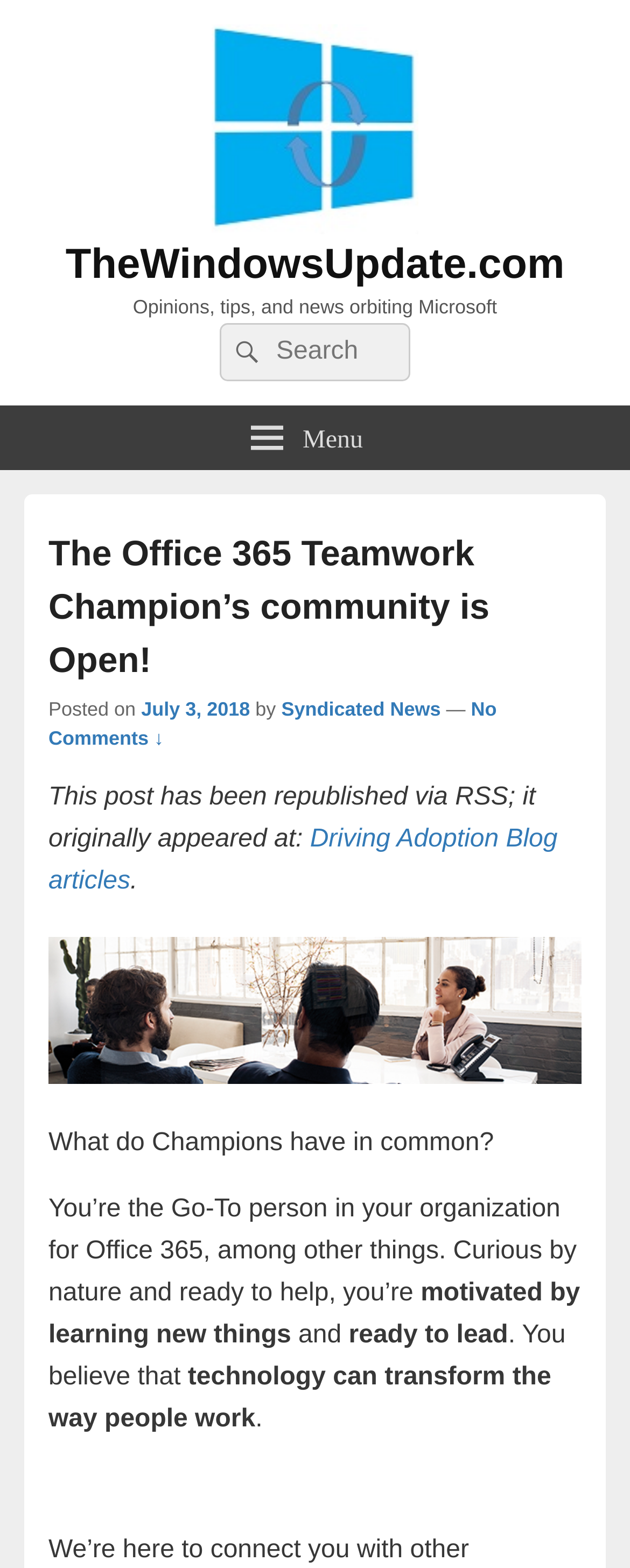Please find and provide the title of the webpage.

The Office 365 Teamwork Champion’s community is Open!